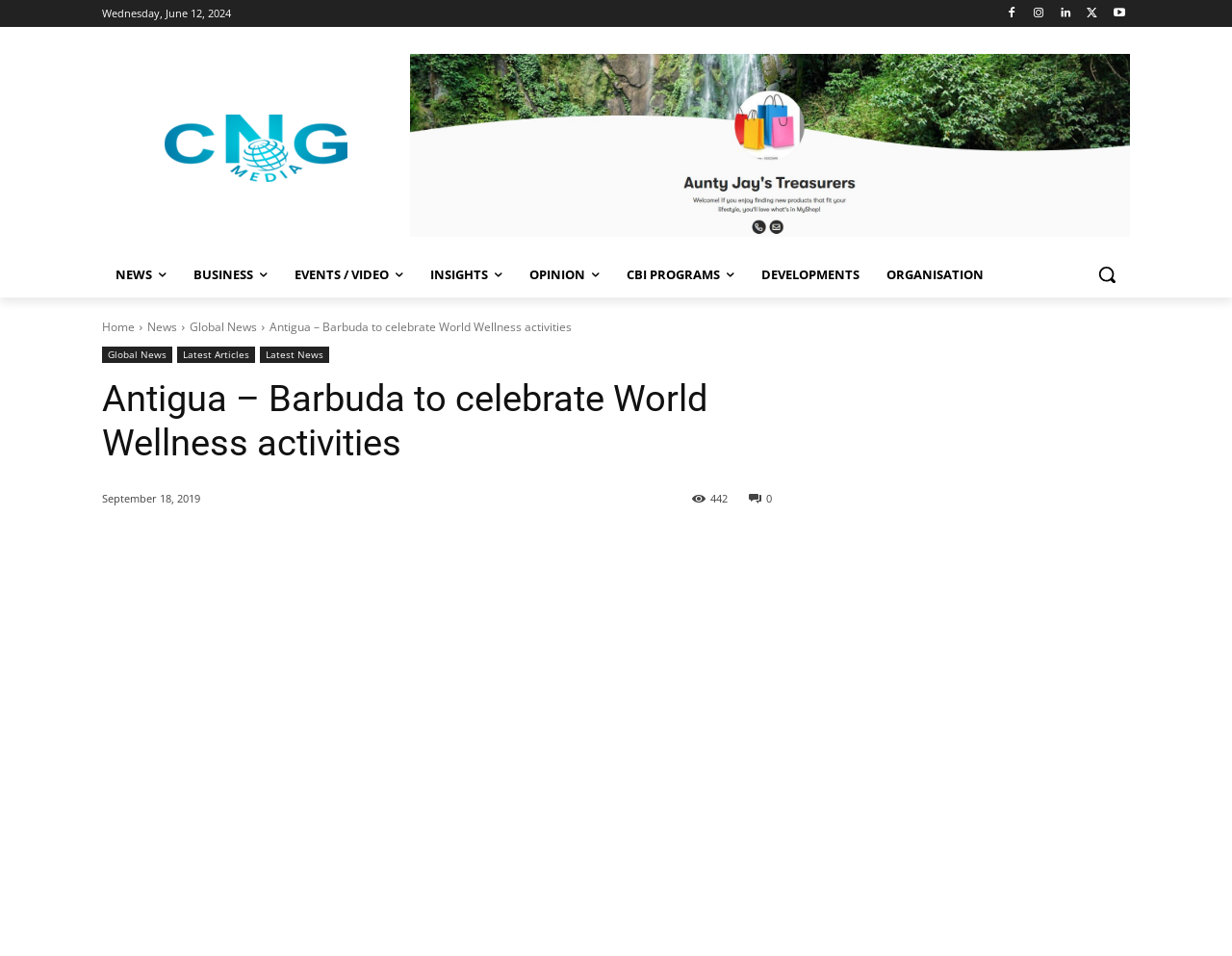What is the text of the button in the top right corner?
Answer with a single word or phrase by referring to the visual content.

Search